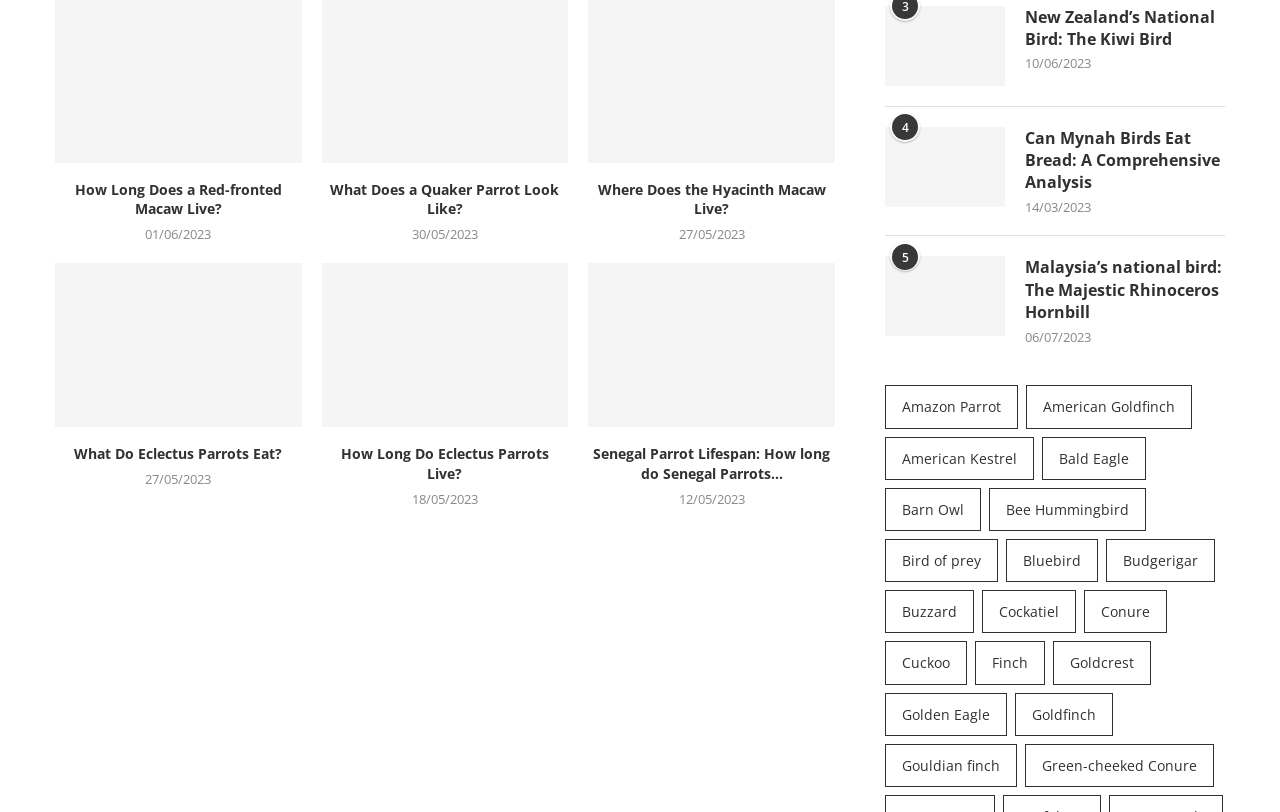Find the bounding box coordinates for the area you need to click to carry out the instruction: "Read about Quaker Parrot's appearance". The coordinates should be four float numbers between 0 and 1, indicated as [left, top, right, bottom].

[0.258, 0.221, 0.437, 0.269]